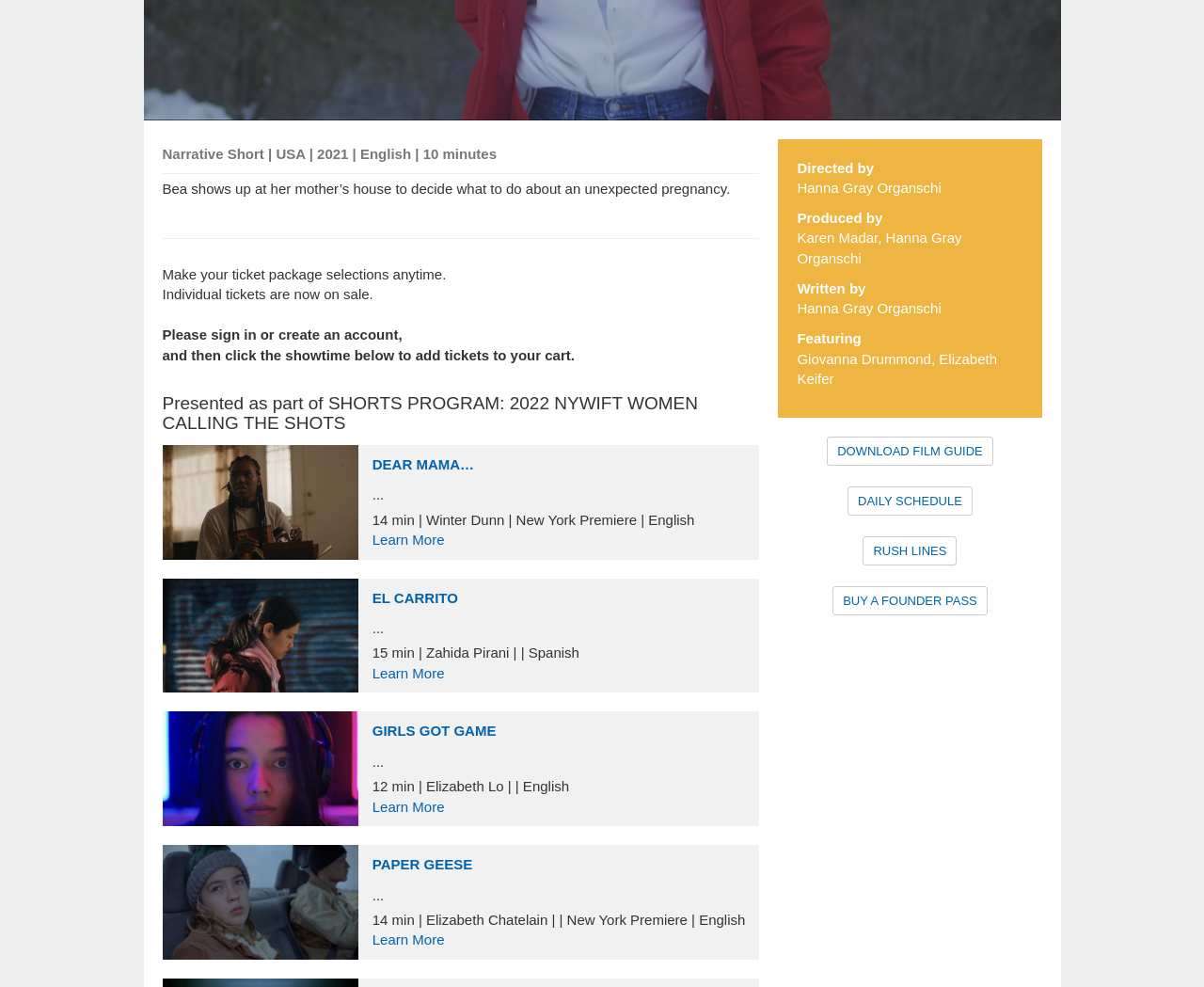Given the element description Learn More, identify the bounding box coordinates for the UI element on the webpage screenshot. The format should be (top-left x, top-left y, bottom-right x, bottom-right y), with values between 0 and 1.

[0.309, 0.539, 0.369, 0.555]